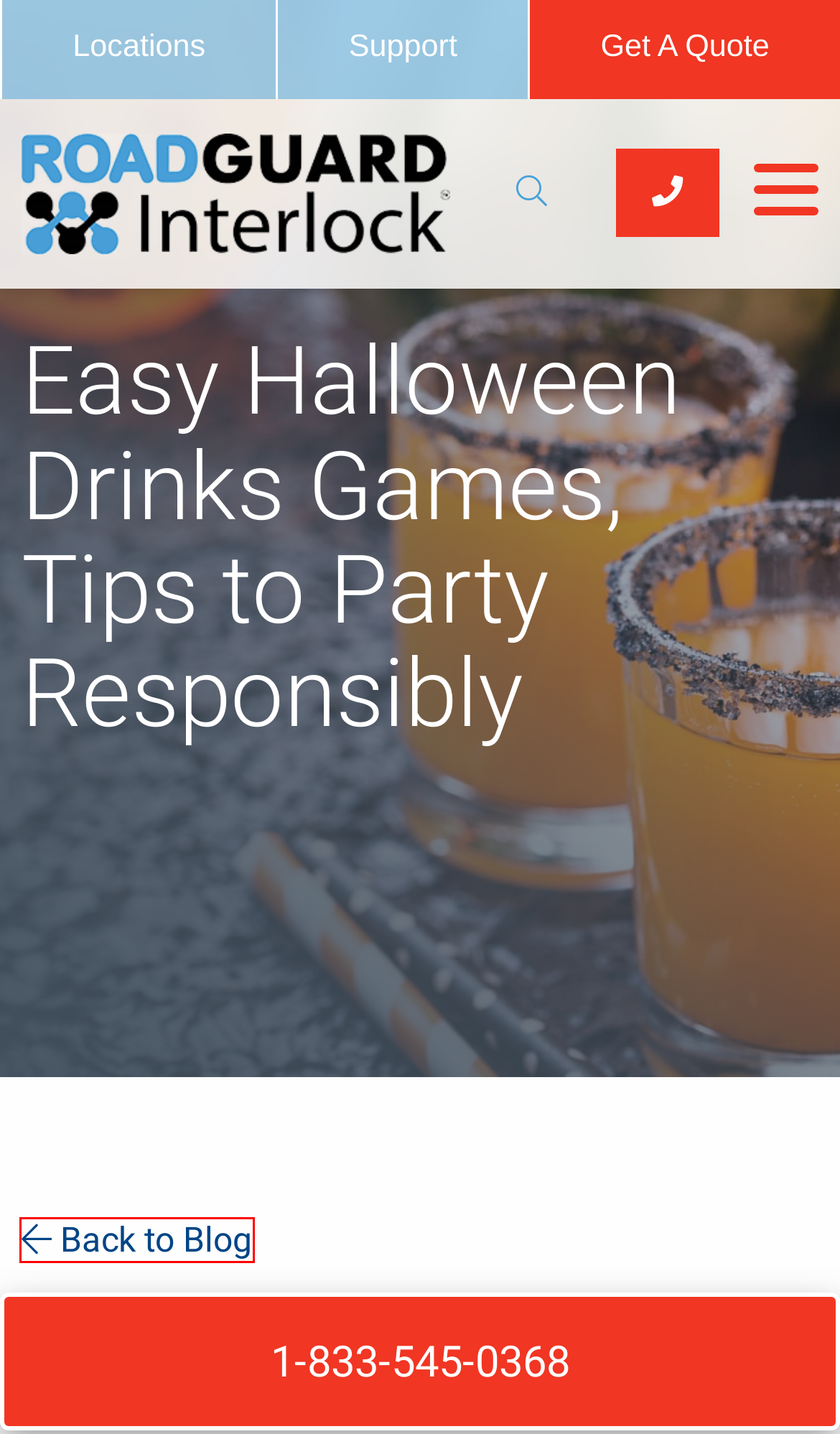Review the screenshot of a webpage which includes a red bounding box around an element. Select the description that best fits the new webpage once the element in the bounding box is clicked. Here are the candidates:
A. Contact Us - RoadGuard Interlock - RoadGuard
B. Ignition Interlock Monitoring - D-Safe - RoadGuard Interlock
C. Ignition Interlock Device Installation Locations | Find a Location Near You
D. Attorney Program - Ignition Interlock - RoadGuard, Inc
E. How To Get a Suspended License Reinstated - RoadGuard Interlock
F. How to Prepare For Your Ignition Interlock Installation - Get The Facts
G. RoadGuard Interlock Blog - Ignition Interlock Devices - DUI Laws
H. Become a Provider - RoadGuard Interlock - Ignition Interlock

G